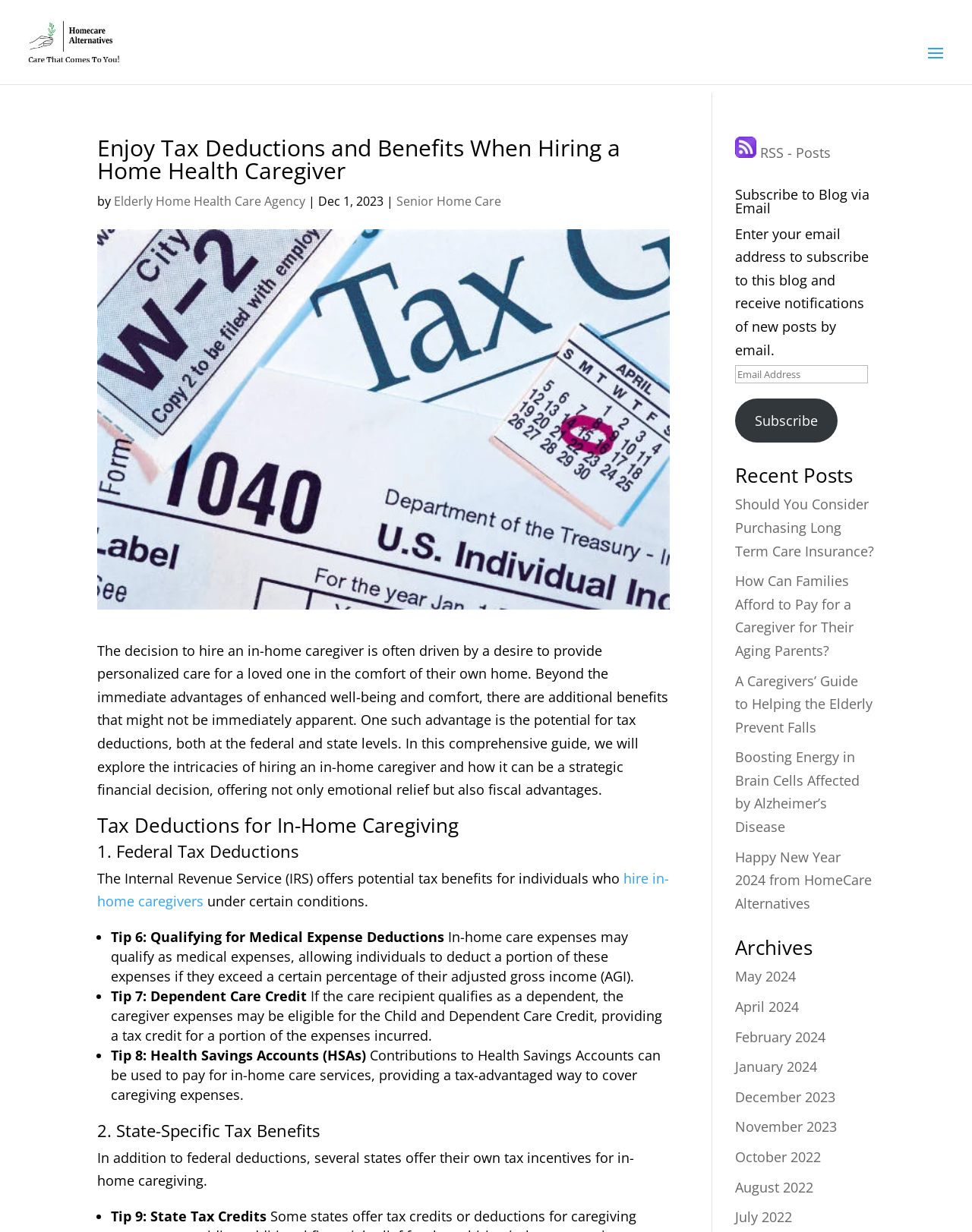Use a single word or phrase to respond to the question:
What is the purpose of the 'Subscribe to Blog via Email' section?

To receive notifications of new posts